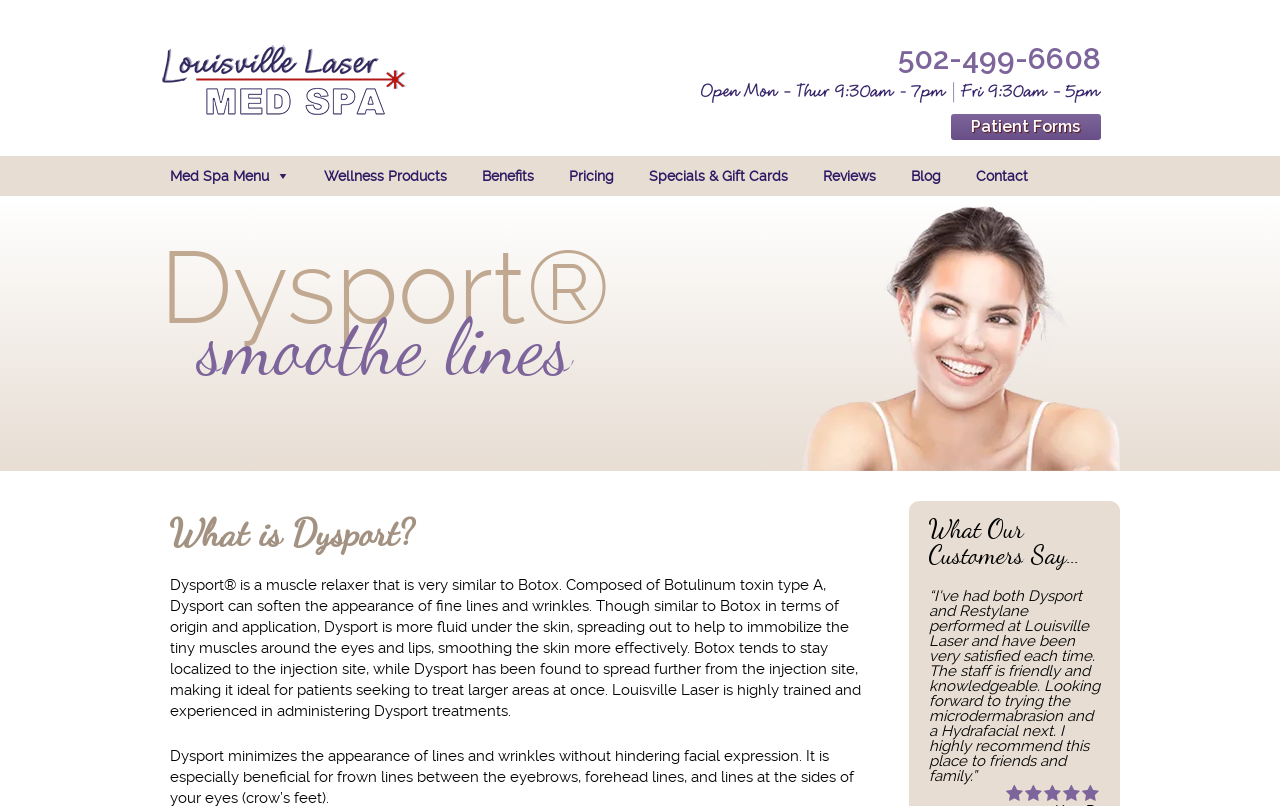Determine the bounding box coordinates of the region to click in order to accomplish the following instruction: "Select geographic area". Provide the coordinates as four float numbers between 0 and 1, specifically [left, top, right, bottom].

None